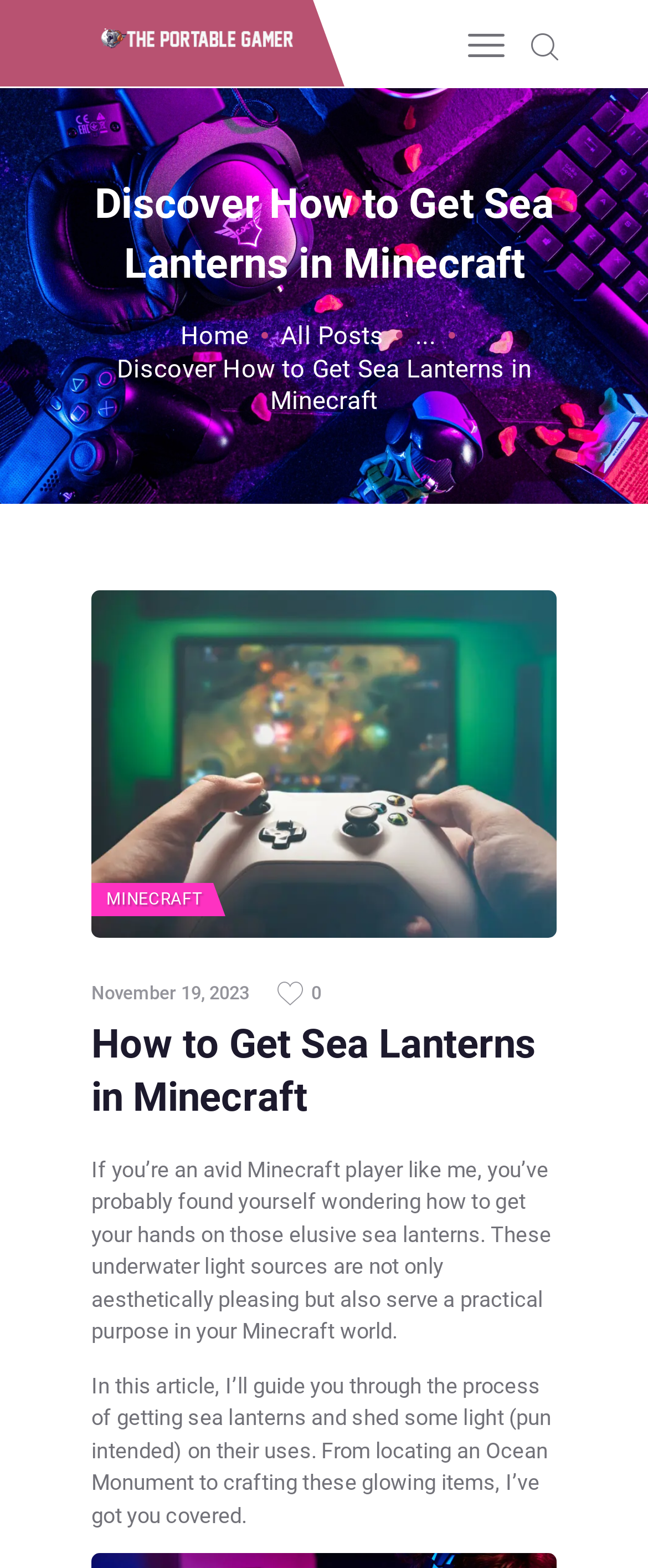Please locate the bounding box coordinates of the element that should be clicked to complete the given instruction: "Go to the Minecraft page".

[0.141, 0.249, 0.859, 0.28]